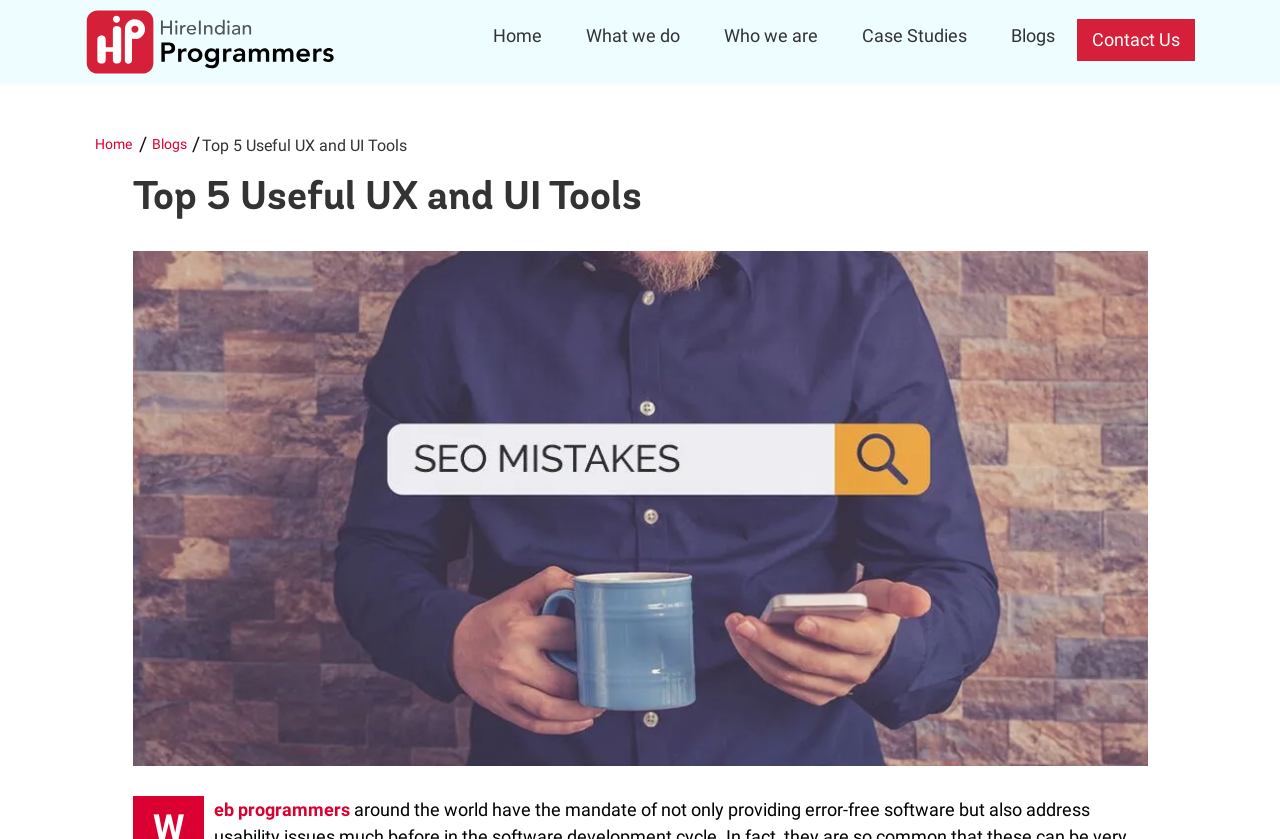Locate the bounding box coordinates of the UI element described by: "Who we are". The bounding box coordinates should consist of four float numbers between 0 and 1, i.e., [left, top, right, bottom].

[0.548, 0.002, 0.656, 0.098]